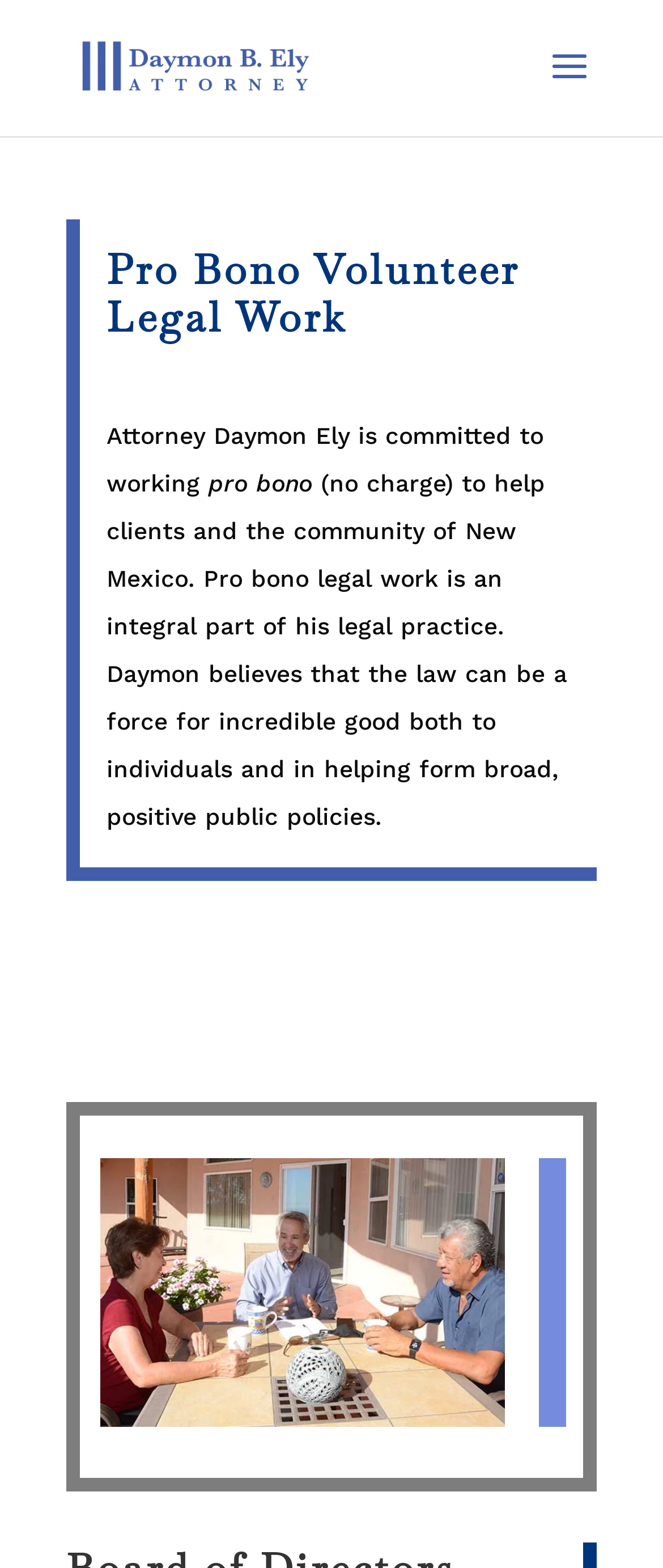Based on what you see in the screenshot, provide a thorough answer to this question: What is the profession of Daymon Ely?

Based on the webpage, Daymon Ely is described as an Attorney who is committed to working pro bono to help clients and the community of New Mexico.